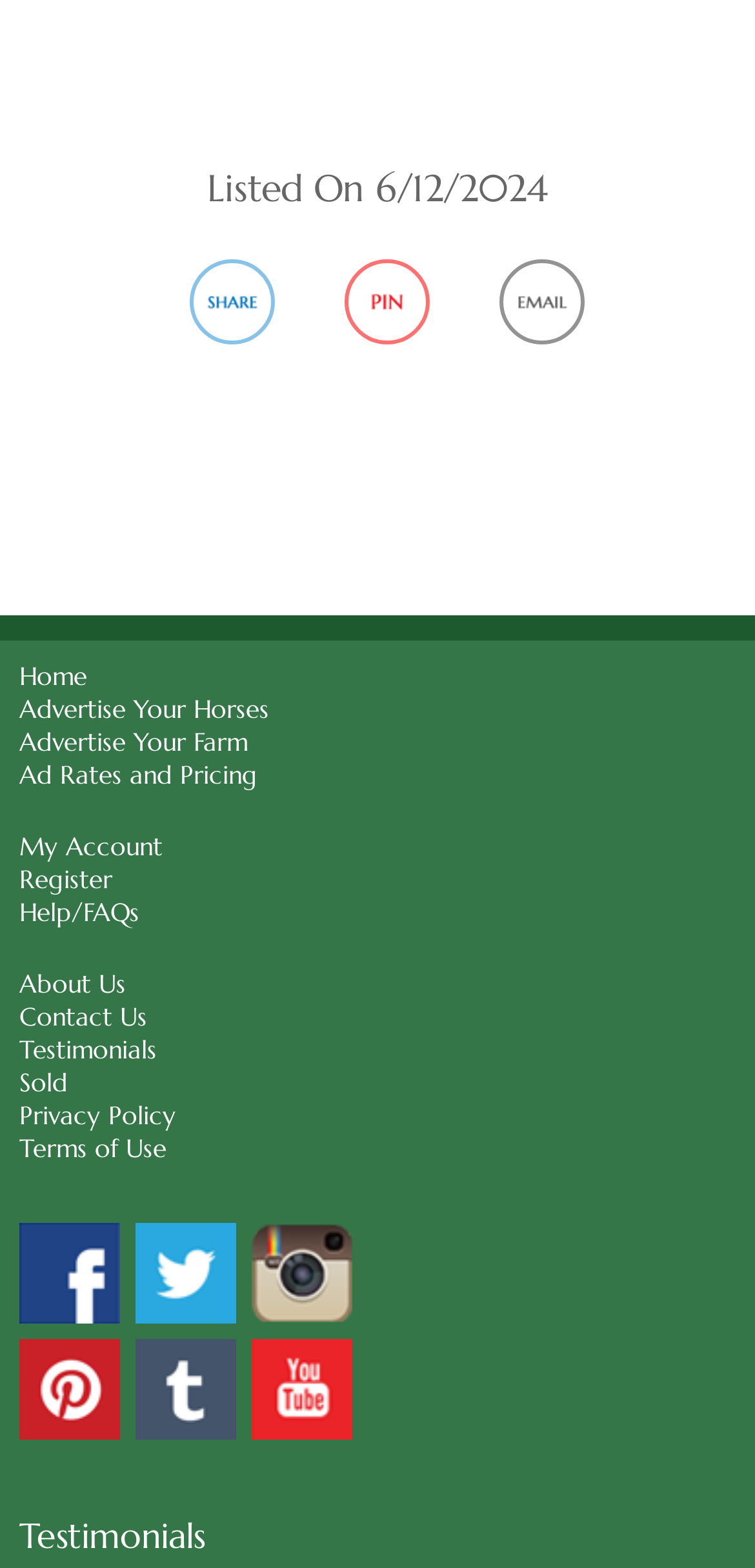Answer with a single word or phrase: 
What is the last link in the top navigation bar?

Terms of Use